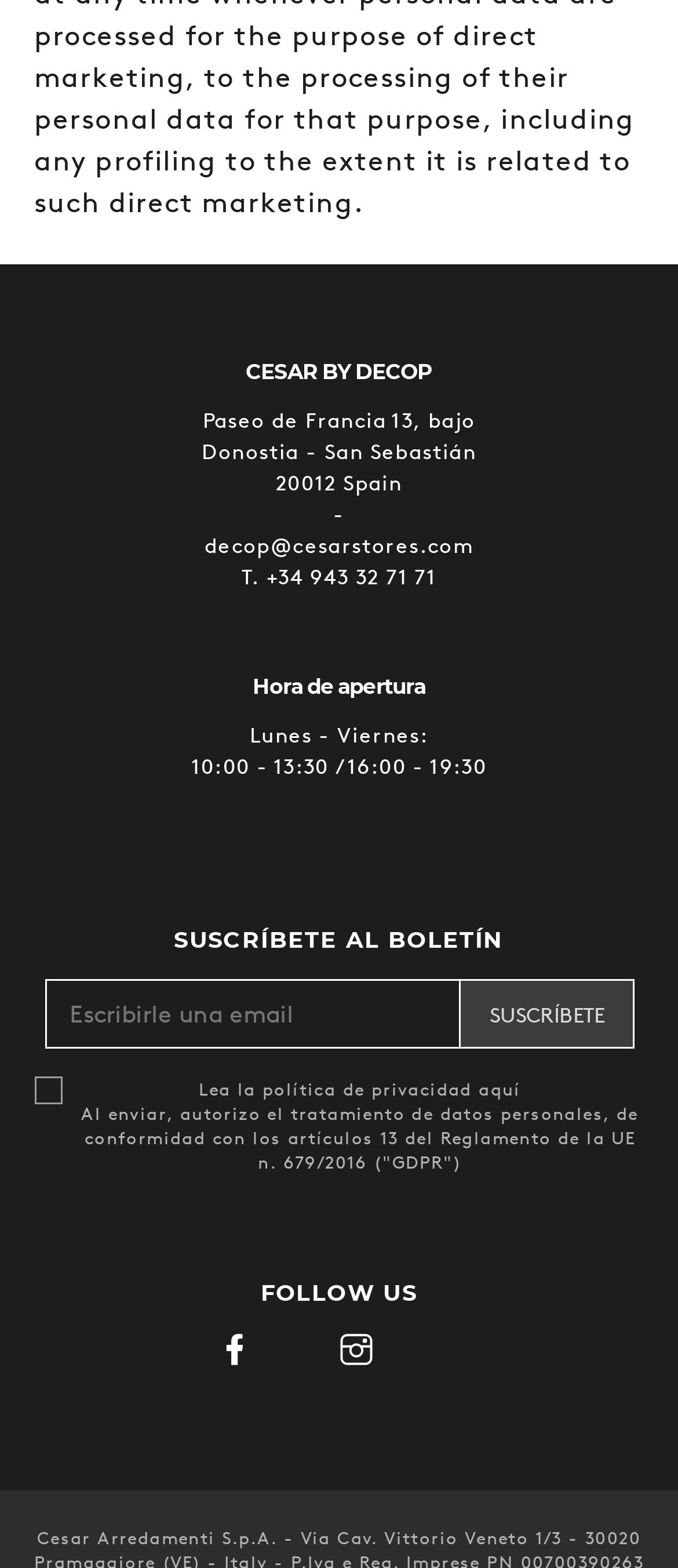Identify the bounding box coordinates for the UI element that matches this description: "+34 943 32 71 71".

[0.393, 0.359, 0.644, 0.376]